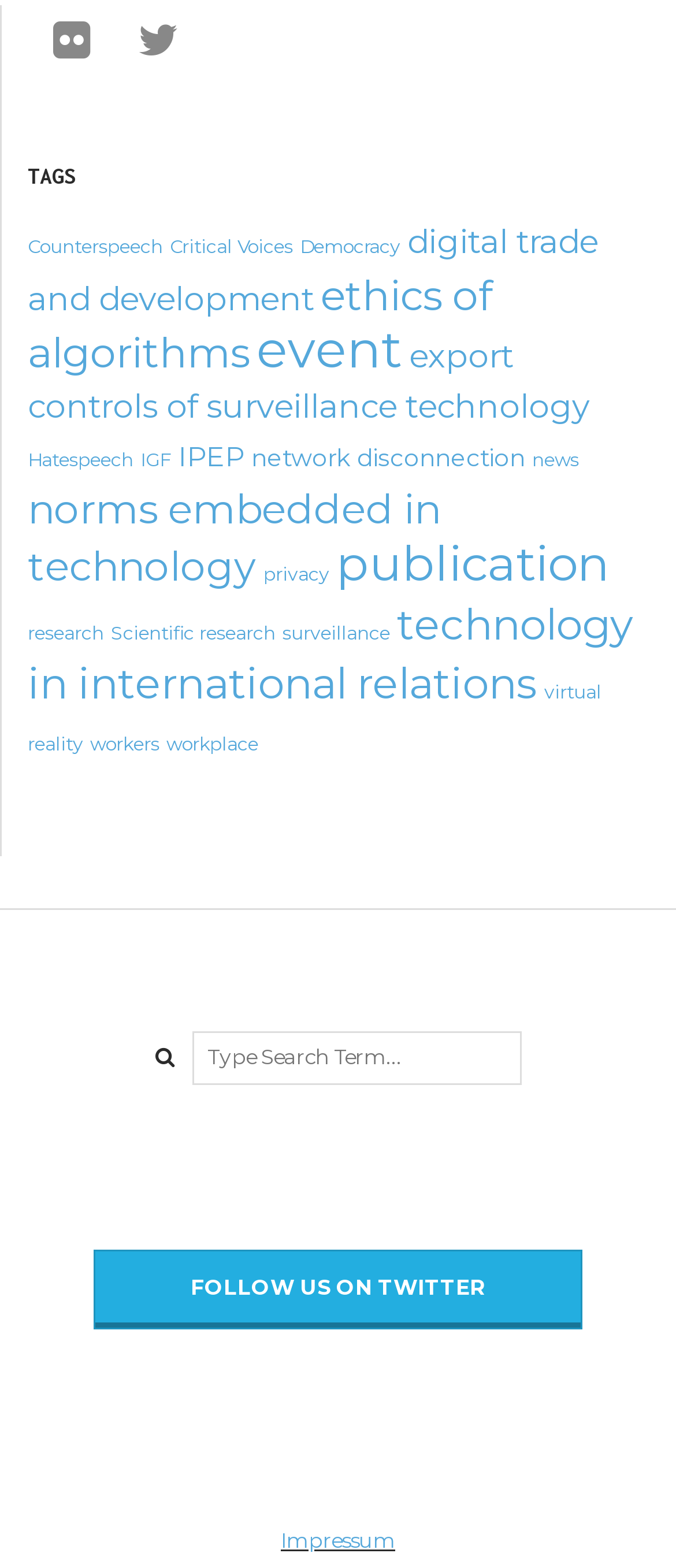Use a single word or phrase to answer the question:
How many items are there under 'ethics of algorithms'?

11